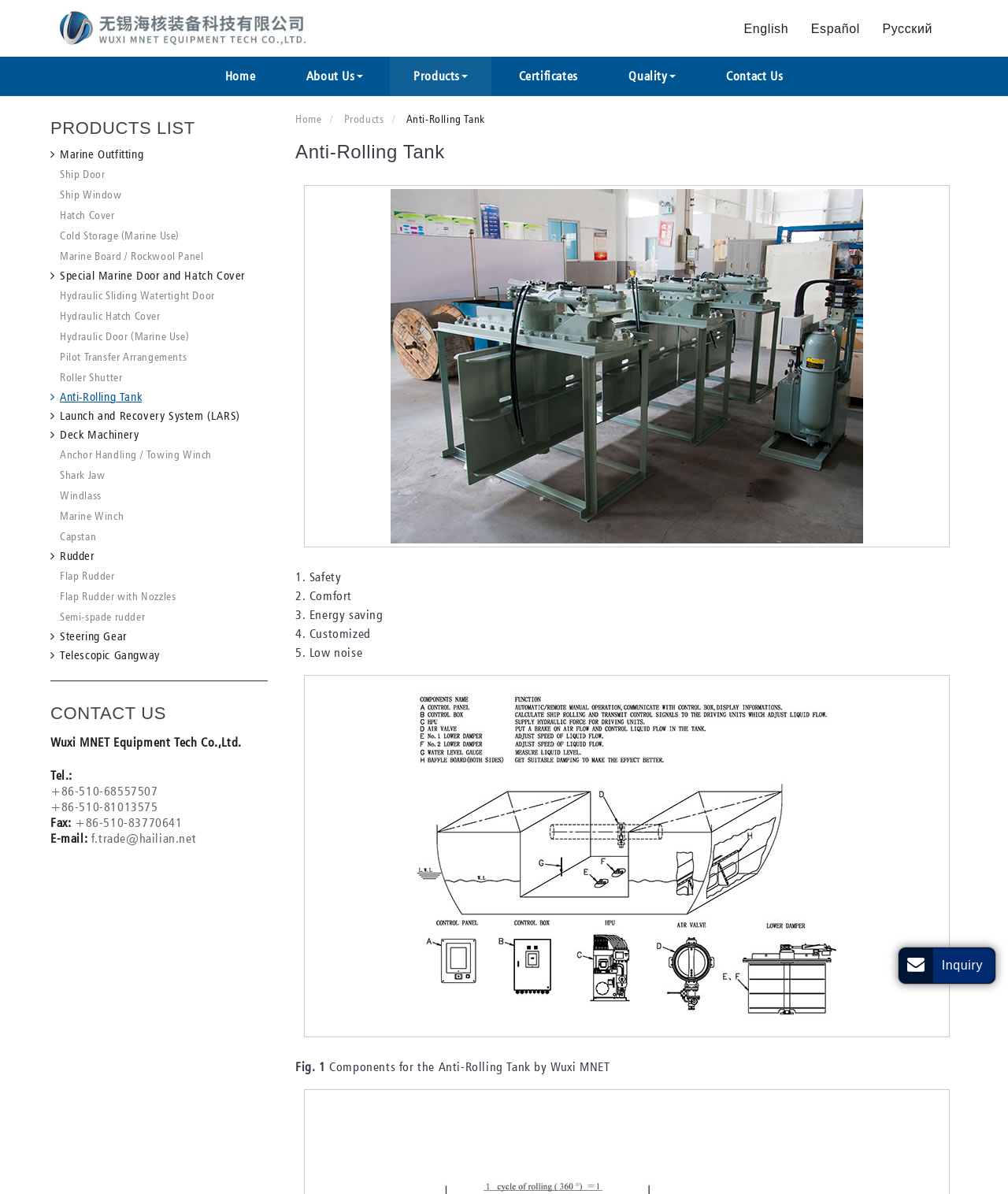Write an elaborate caption that captures the essence of the webpage.

This webpage is about the Anti-Rolling Tank, a controllable passive ship stabilizer used to reduce ship rolling. At the top, there is a language selection menu with options for English, Español, and Русский. Below this, there is a logo and a link to Wuxi MNET Equipment Tech Co.,Ltd., the manufacturer of the Anti-Rolling Tank.

The main navigation menu is located at the top center of the page, with links to Home, About Us, Products, Certificates, Quality, and Contact Us. Below this, there is a heading that reads "Anti-Rolling Tank" and a figure with a link to more information about the product.

To the left of the page, there is a sidebar with a list of products, including Marine Outfitting, Ship Door, Ship Window, Hatch Cover, and more. Each product has a link to more information.

In the main content area, there are five points listed about the benefits of the Anti-Rolling Tank, including Safety, Comfort, Energy saving, Customized, and Low noise. Below this, there is an image and a figure captioned "Fig. 1" with a description of the components of the Anti-Rolling Tank.

At the bottom of the page, there is a contact section with the company's address, phone numbers, fax number, and email address. There is also a link to inquire about the product.